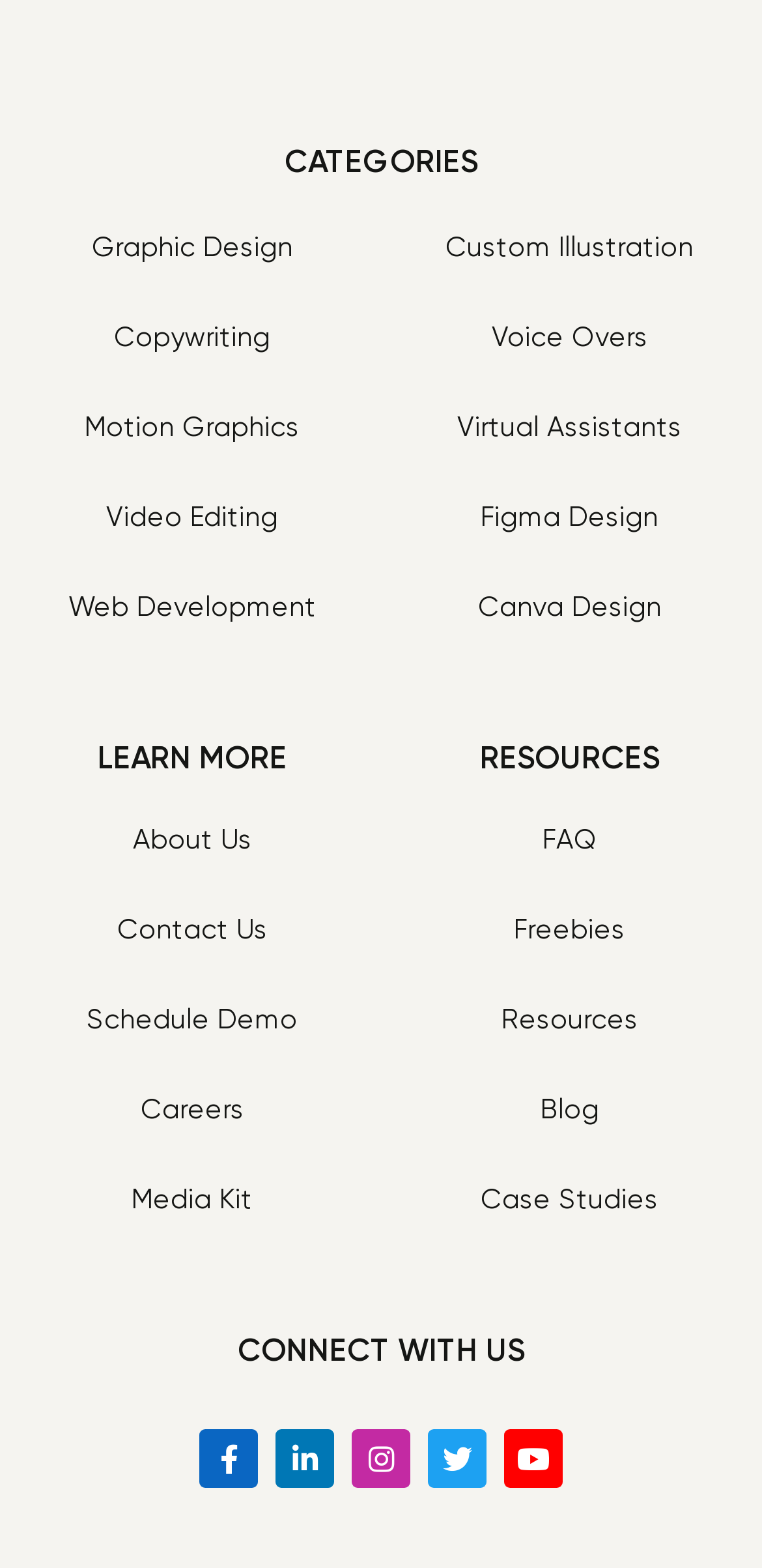Bounding box coordinates are to be given in the format (top-left x, top-left y, bottom-right x, bottom-right y). All values must be floating point numbers between 0 and 1. Provide the bounding box coordinate for the UI element described as: Figma Design

[0.631, 0.32, 0.864, 0.339]